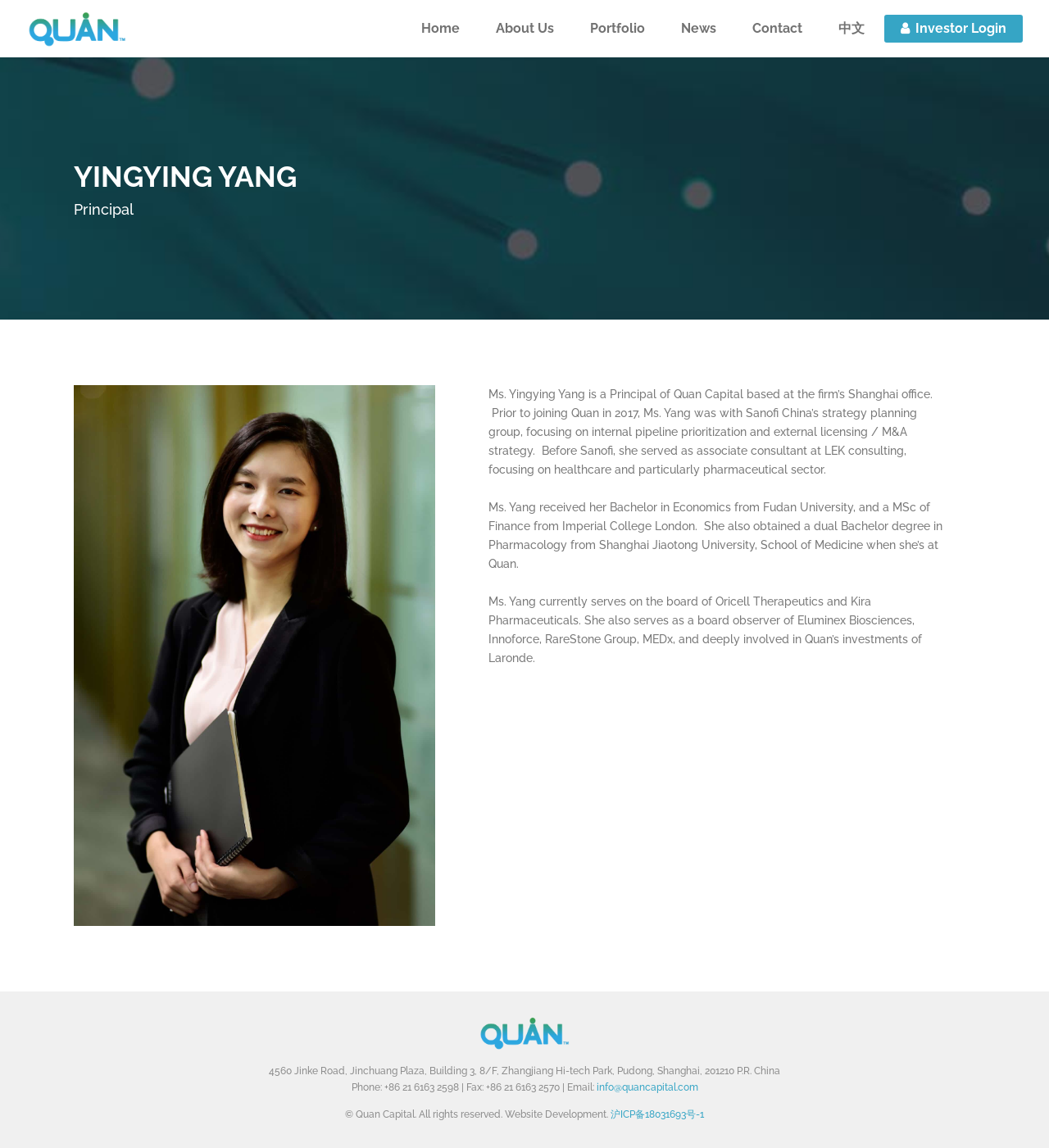Please find the bounding box coordinates of the element that needs to be clicked to perform the following instruction: "Click the Investor Login link". The bounding box coordinates should be four float numbers between 0 and 1, represented as [left, top, right, bottom].

[0.843, 0.0, 0.975, 0.05]